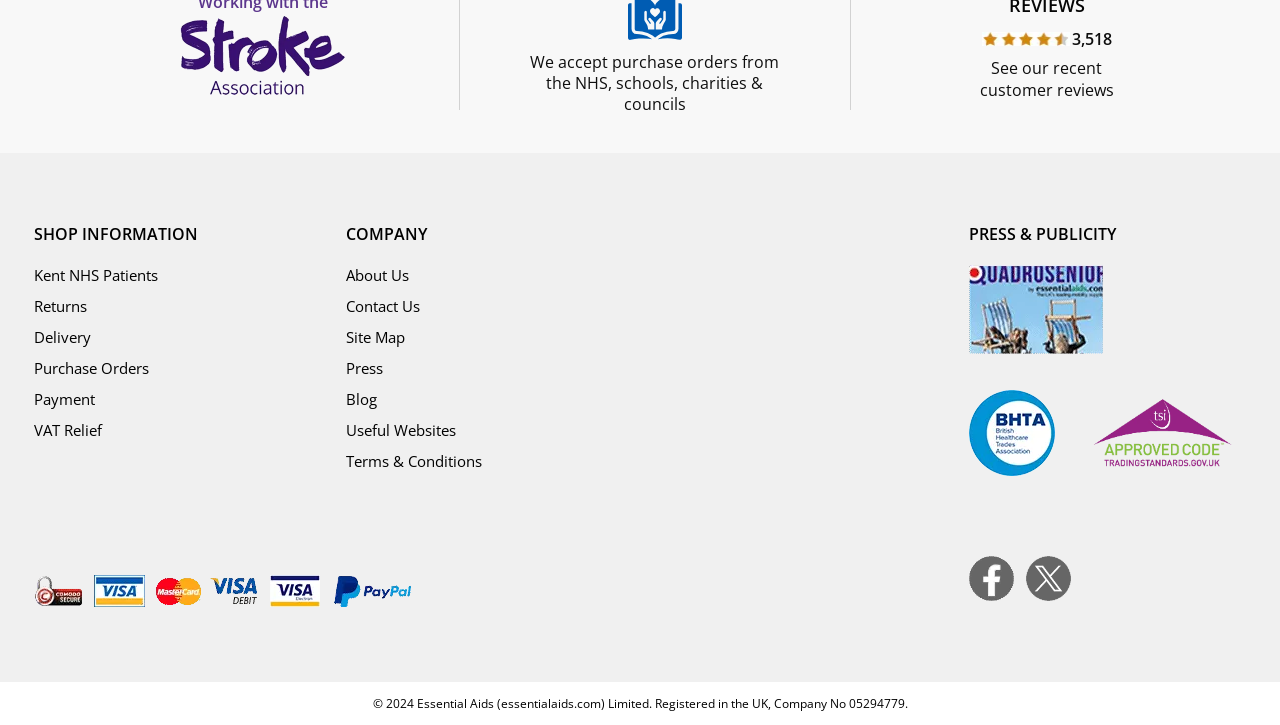Determine the bounding box for the described UI element: "Blog".

[0.27, 0.537, 0.294, 0.564]